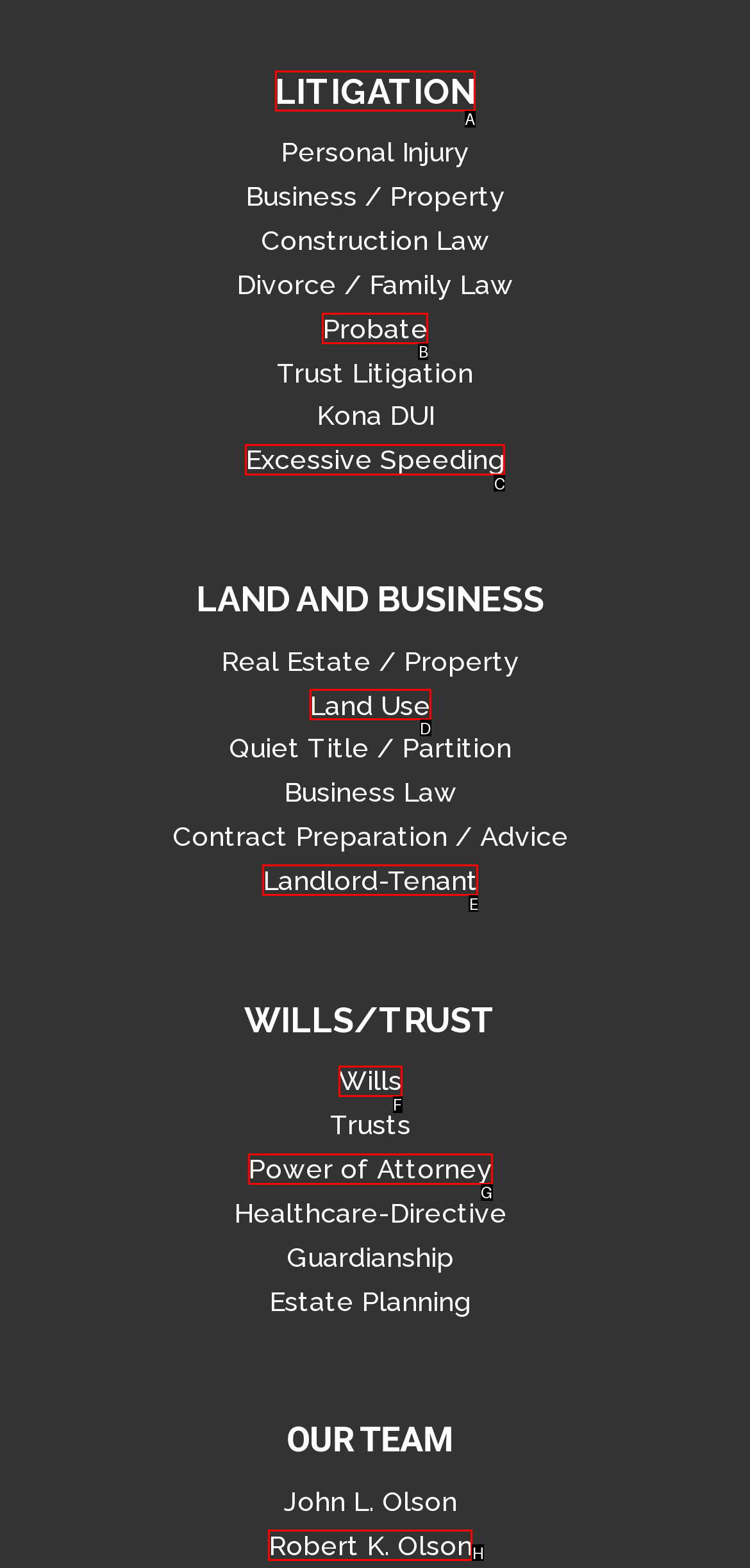Determine which UI element matches this description: Robert K. Olson
Reply with the appropriate option's letter.

H